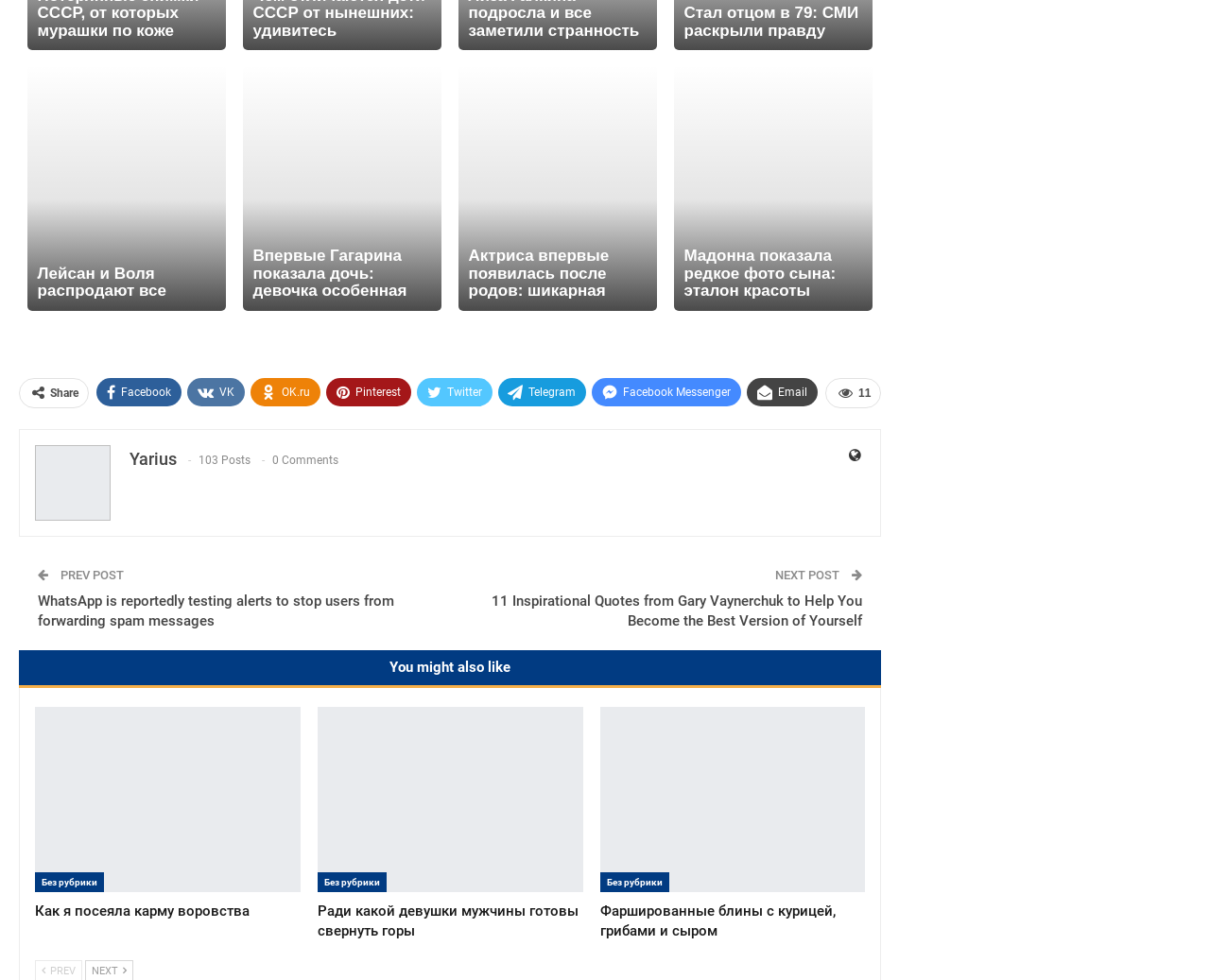Respond with a single word or phrase for the following question: 
What is the social media platform with the icon ''?

Facebook